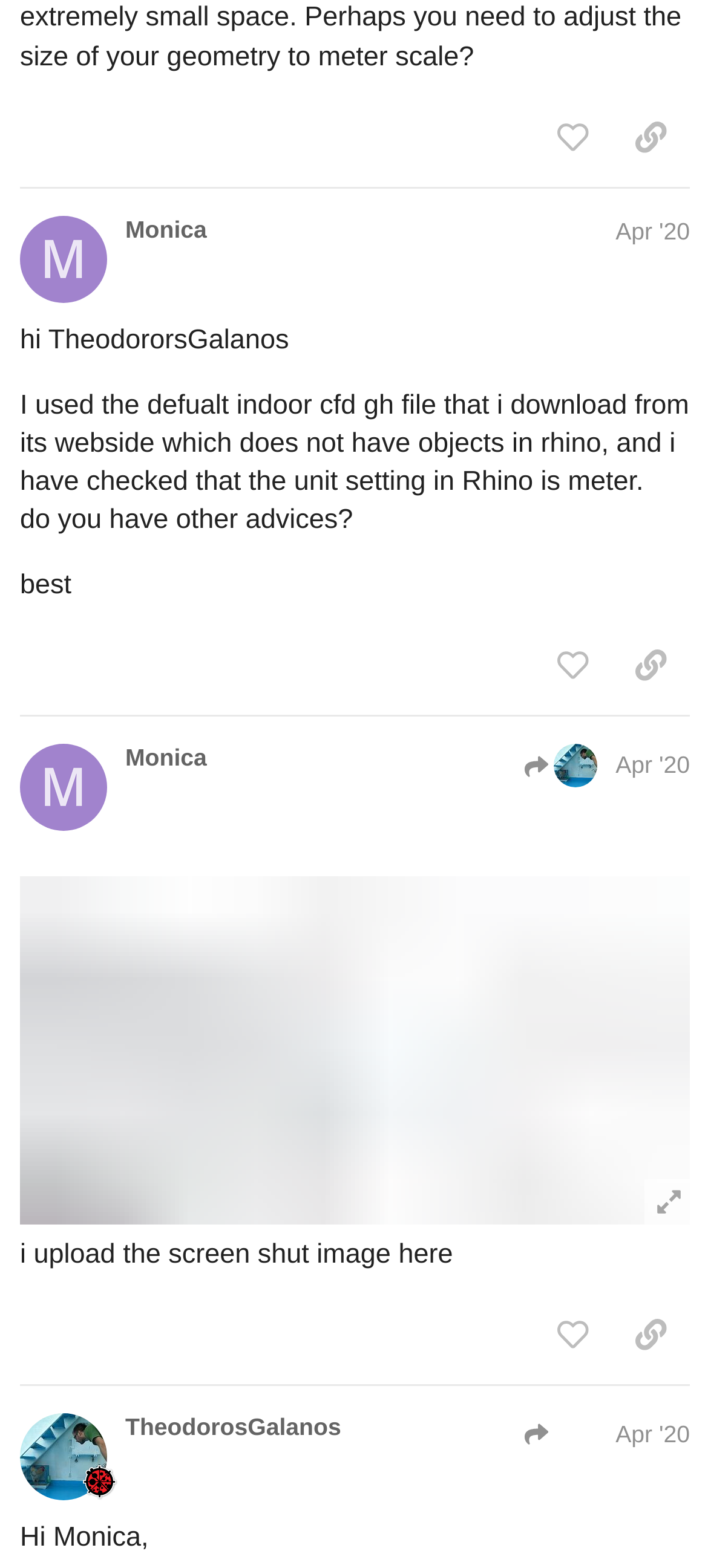Please mark the bounding box coordinates of the area that should be clicked to carry out the instruction: "like this post".

[0.753, 0.055, 0.864, 0.099]